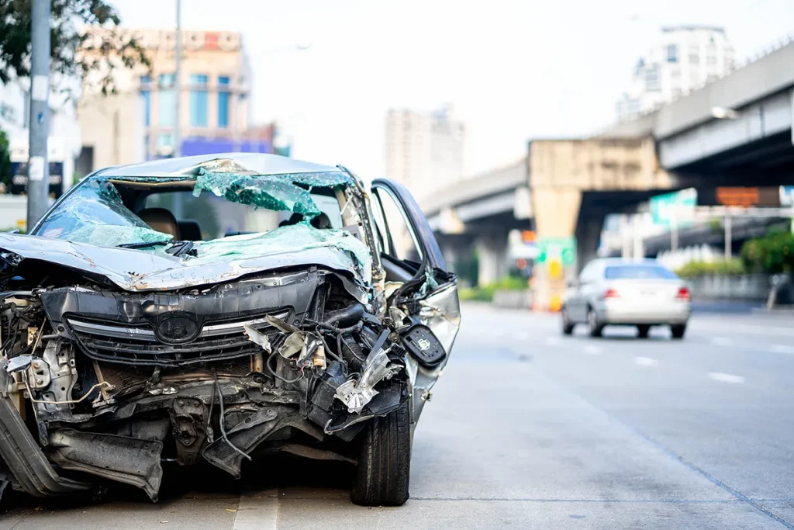Give a detailed account of what is happening in the image.

The image depicts a severely damaged vehicle situated on a city street, which serves as a poignant reminder of the potential dangers associated with car accidents. The car, characterized by its crumpled front and shattered windshield, exhibits significant structural damage, clearly reflecting the aftermath of a serious collision. In the background, other vehicles can be seen navigating the road, highlighting a bustling urban environment where accidents can occur unexpectedly. This visual serves to emphasize the importance of understanding one’s rights and seeking legal assistance after a car accident, as noted by the surrounding text on legal support for victims. The imagery reinforces the message that immediate and informed action is crucial for those affected by such traumatic events.